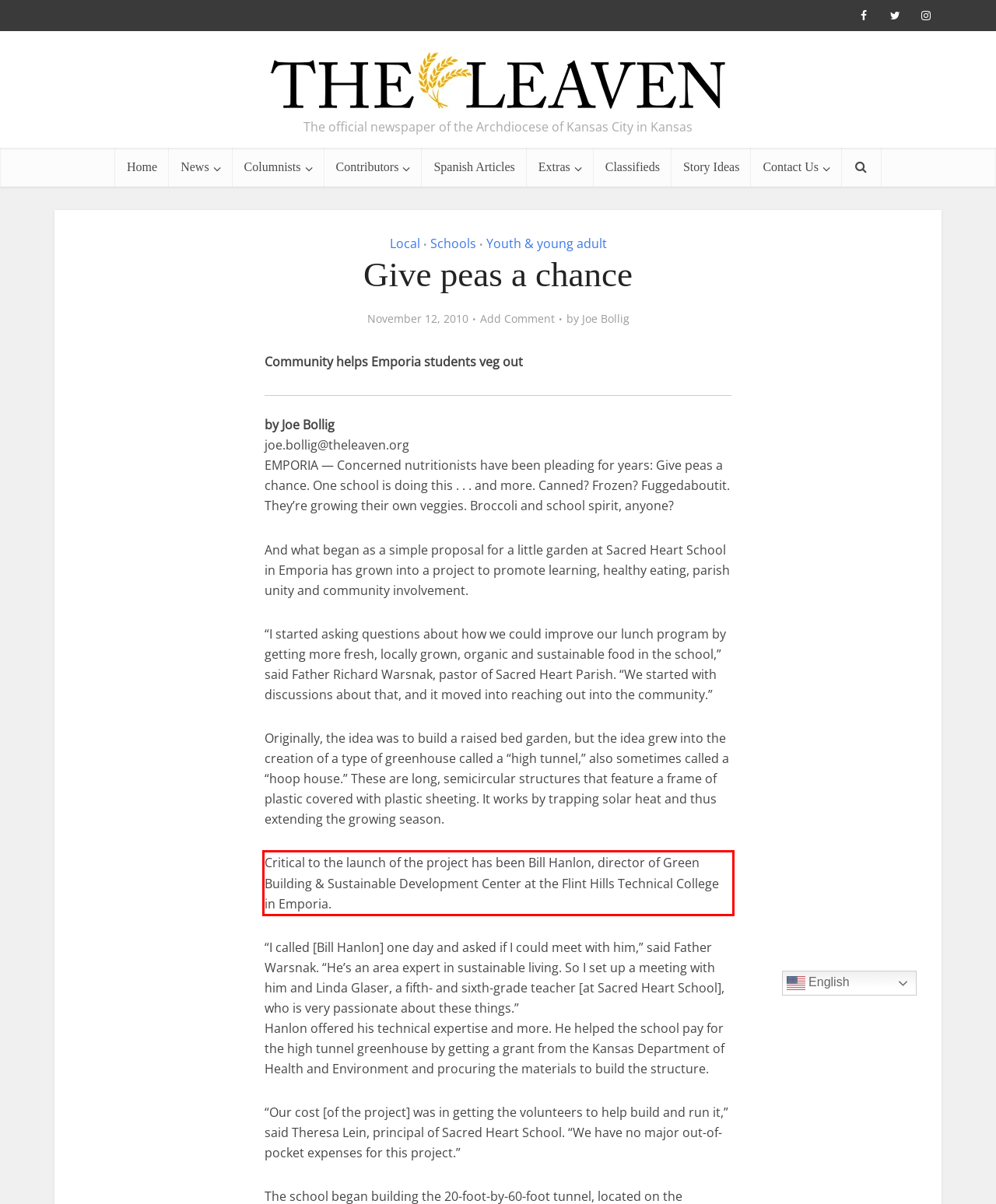You have a screenshot of a webpage, and there is a red bounding box around a UI element. Utilize OCR to extract the text within this red bounding box.

Critical to the launch of the project has been Bill Hanlon, director of Green Building & Sustainable Development Center at the Flint Hills Technical College in Emporia.